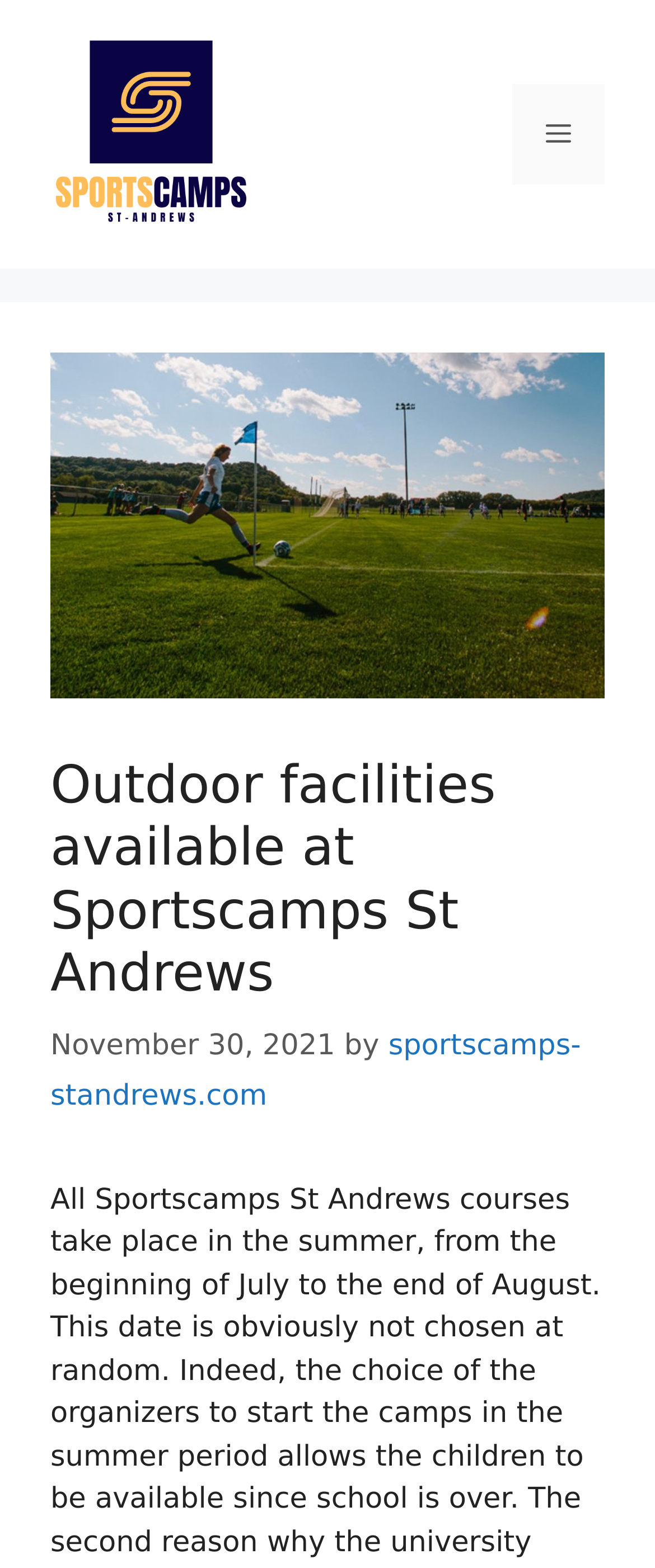For the following element description, predict the bounding box coordinates in the format (top-left x, top-left y, bottom-right x, bottom-right y). All values should be floating point numbers between 0 and 1. Description: title="Sports Camps St-Andrews"

[0.077, 0.075, 0.385, 0.096]